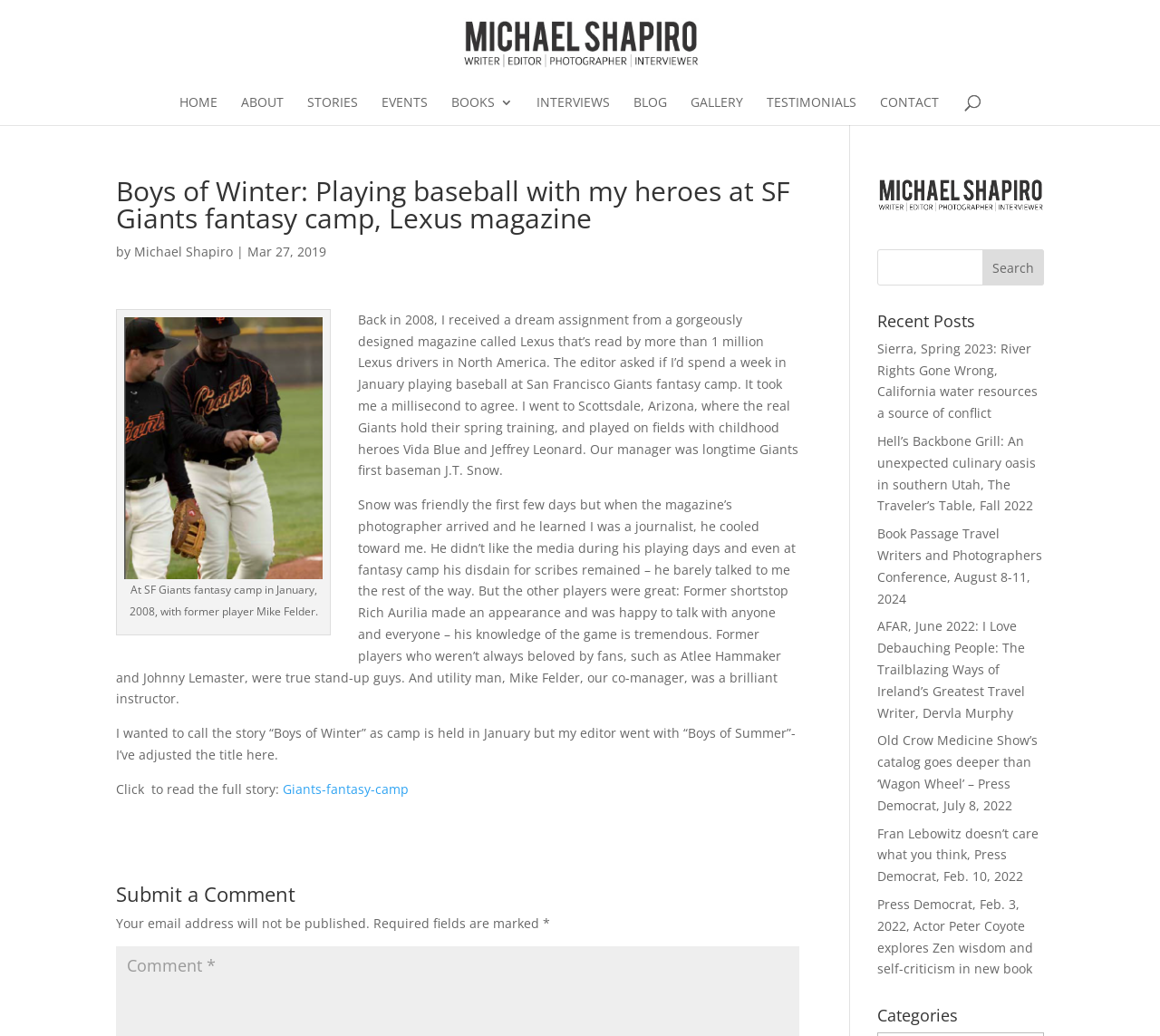Identify the webpage's primary heading and generate its text.

Boys of Winter: Playing baseball with my heroes at SF Giants fantasy camp, Lexus magazine